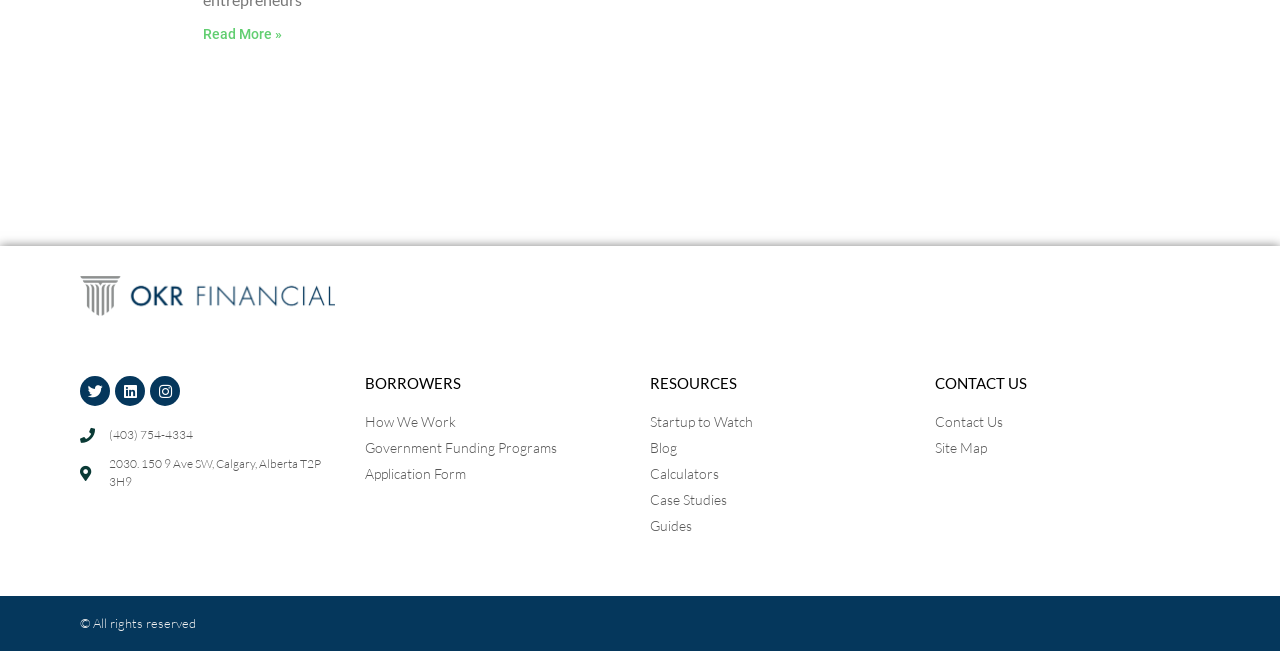Bounding box coordinates are specified in the format (top-left x, top-left y, bottom-right x, bottom-right y). All values are floating point numbers bounded between 0 and 1. Please provide the bounding box coordinate of the region this sentence describes: Linkedin

[0.09, 0.578, 0.113, 0.624]